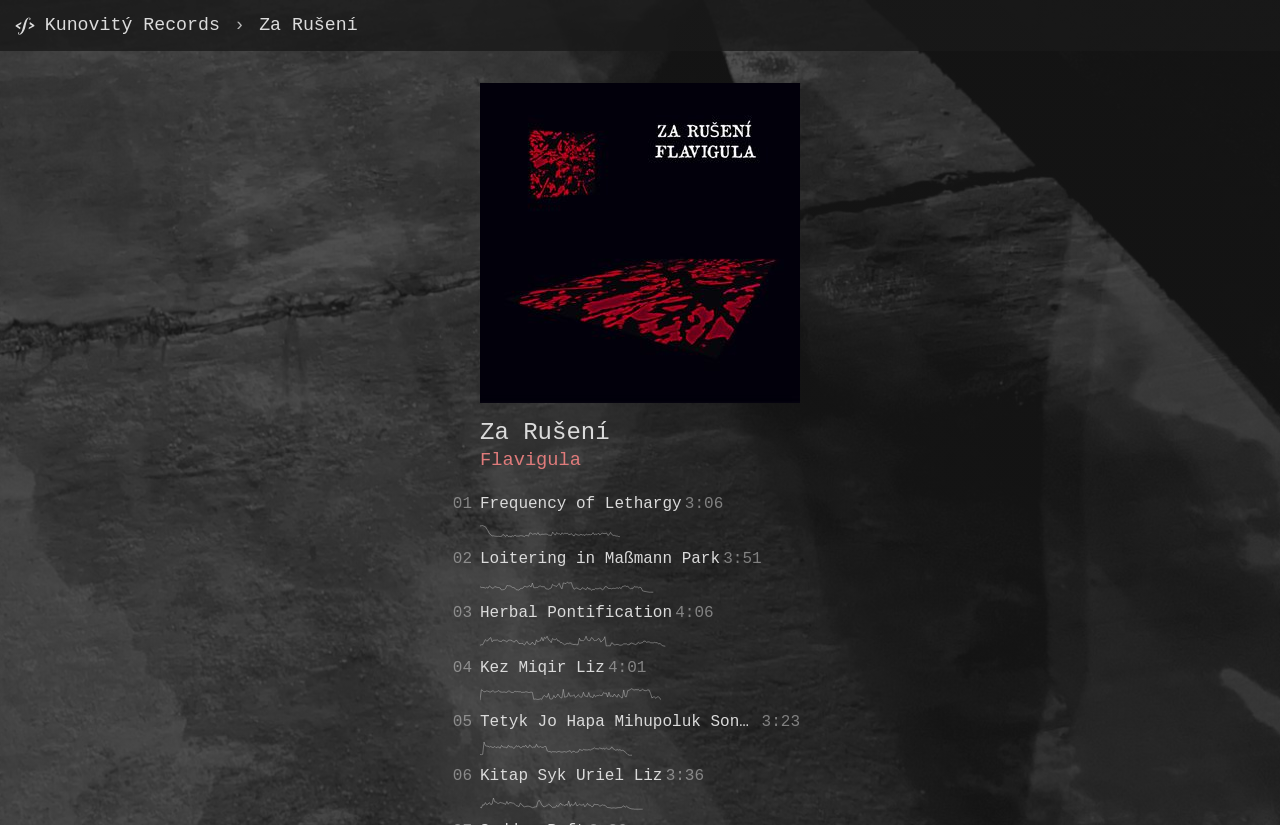Locate the bounding box coordinates of the element that should be clicked to fulfill the instruction: "Open A distorted window projecting crimson stillness".

[0.375, 0.101, 0.625, 0.489]